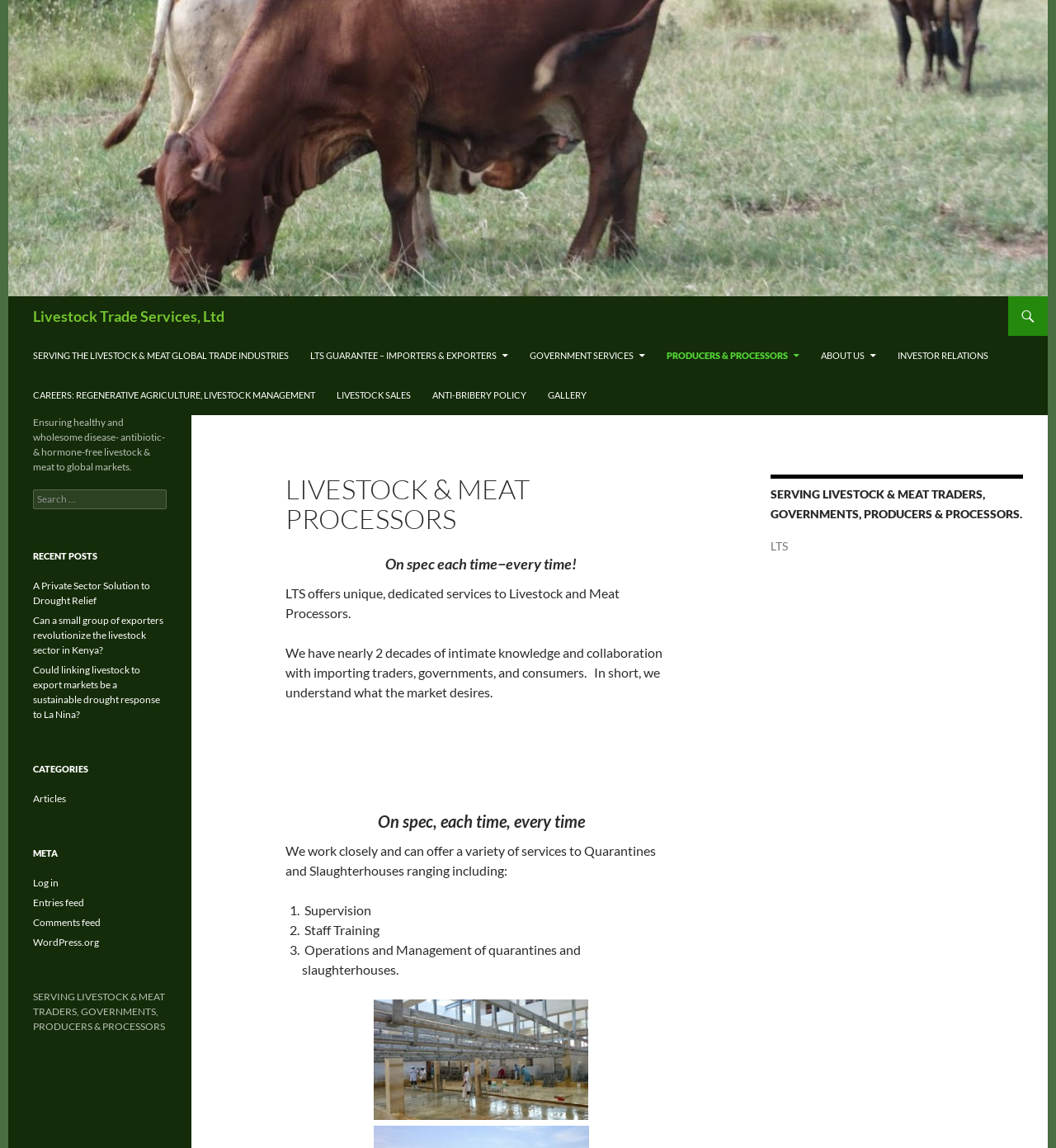Determine the bounding box coordinates of the element that should be clicked to execute the following command: "View recent posts".

[0.031, 0.478, 0.158, 0.491]